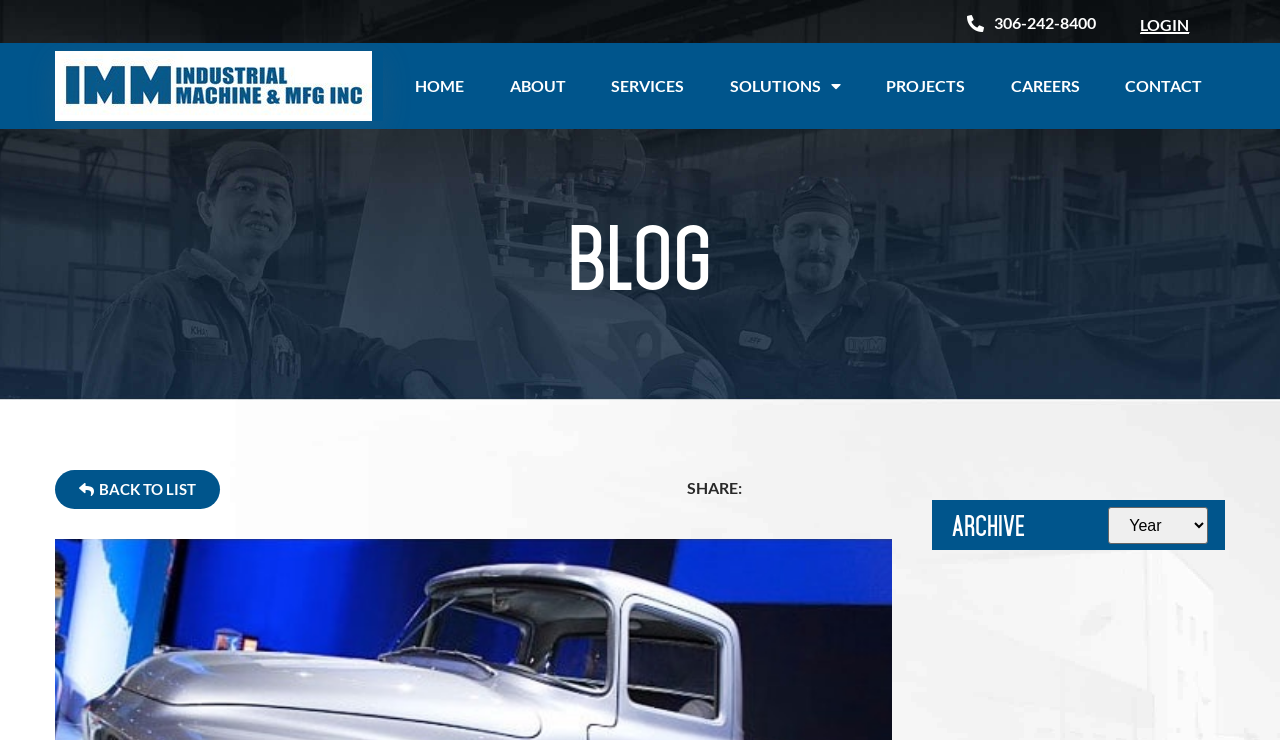Could you specify the bounding box coordinates for the clickable section to complete the following instruction: "Click the login button"?

[0.873, 0.02, 0.929, 0.05]